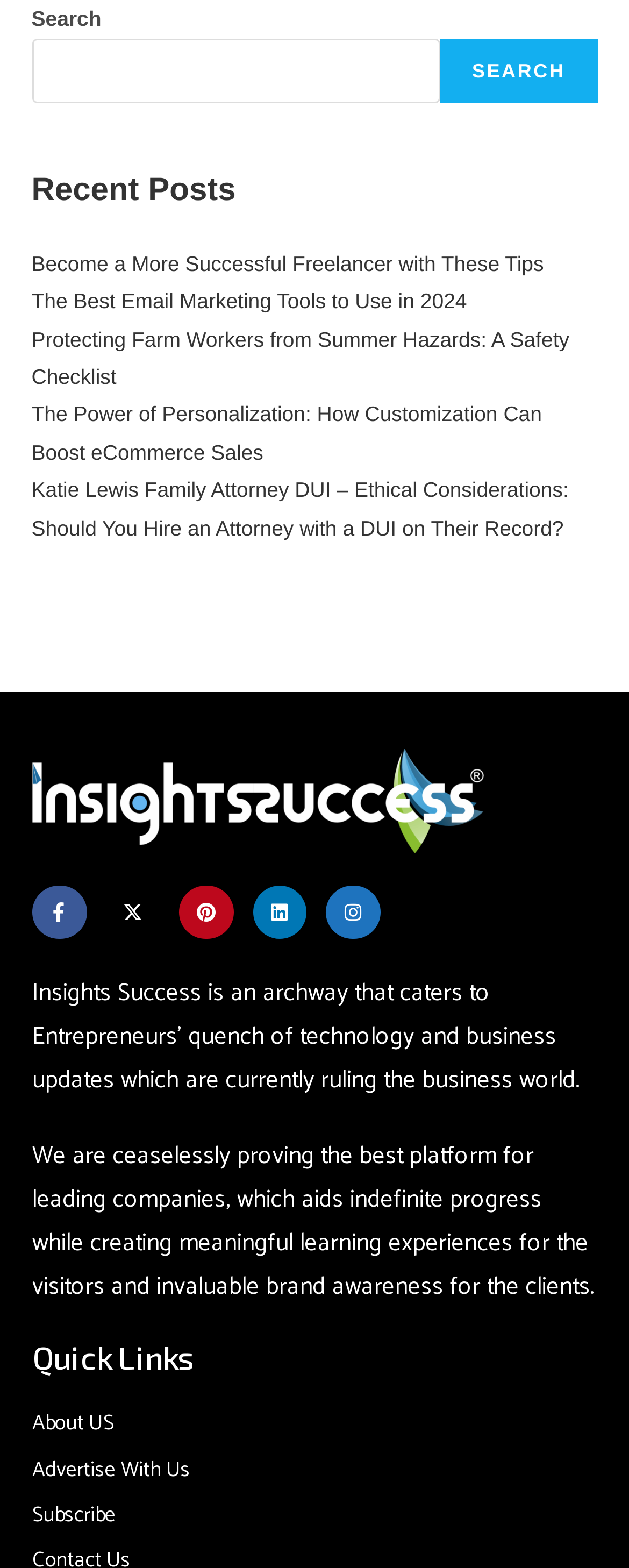Pinpoint the bounding box coordinates of the clickable element needed to complete the instruction: "Read the recent post 'Become a More Successful Freelancer with These Tips'". The coordinates should be provided as four float numbers between 0 and 1: [left, top, right, bottom].

[0.05, 0.16, 0.865, 0.176]